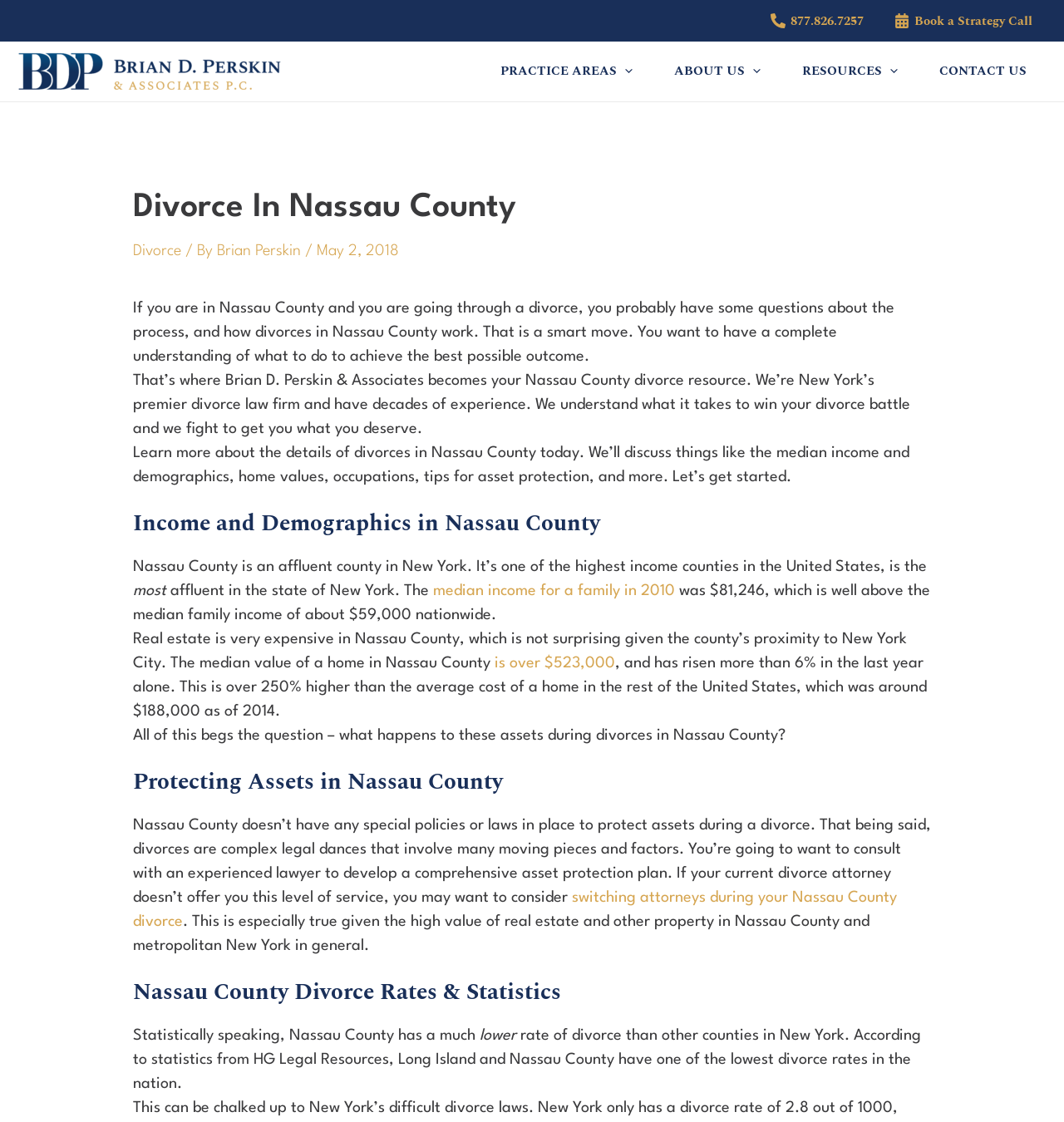Find the bounding box coordinates of the element's region that should be clicked in order to follow the given instruction: "Contact us". The coordinates should consist of four float numbers between 0 and 1, i.e., [left, top, right, bottom].

[0.863, 0.045, 0.984, 0.082]